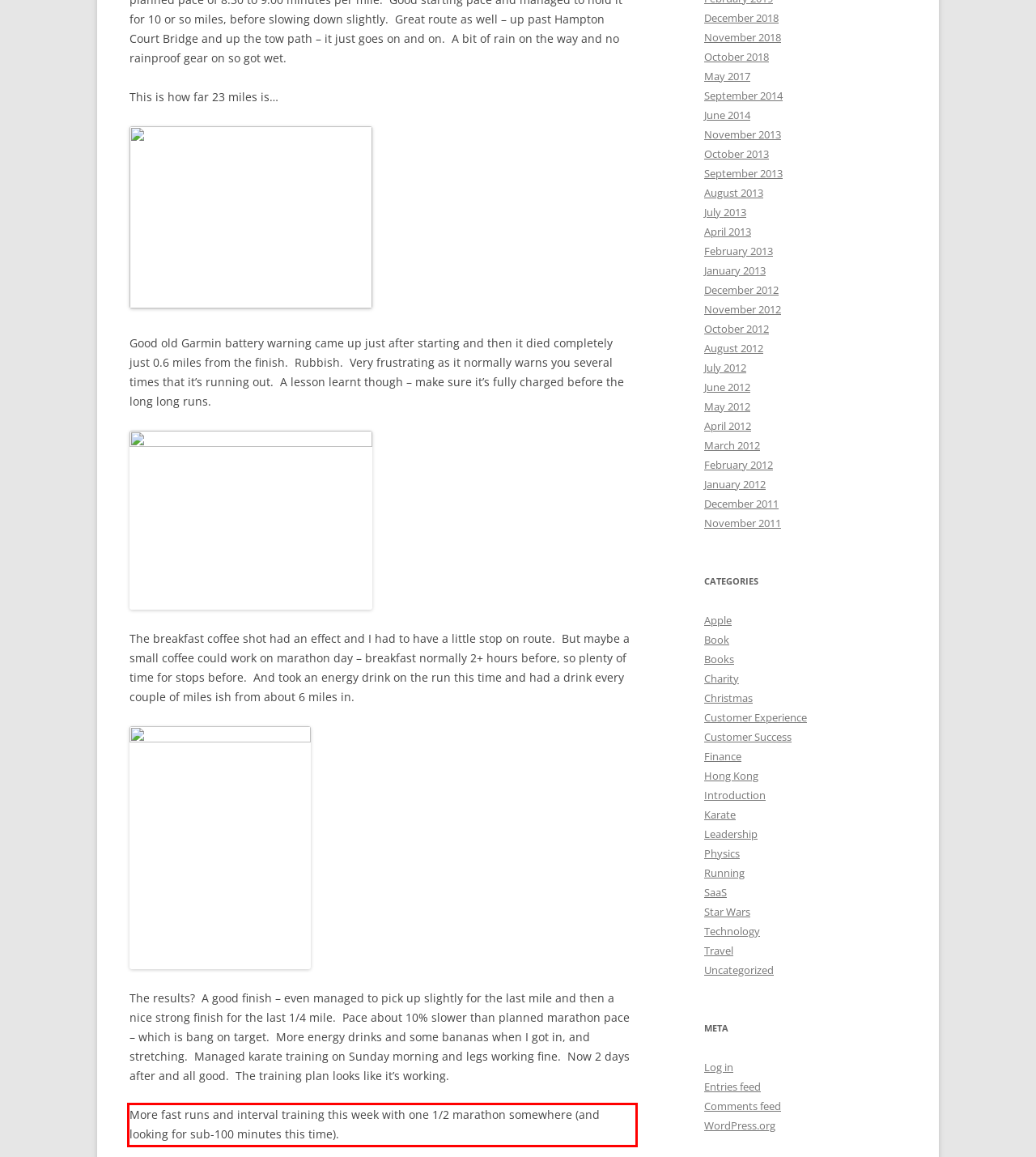Using the provided screenshot of a webpage, recognize the text inside the red rectangle bounding box by performing OCR.

More fast runs and interval training this week with one 1/2 marathon somewhere (and looking for sub-100 minutes this time).